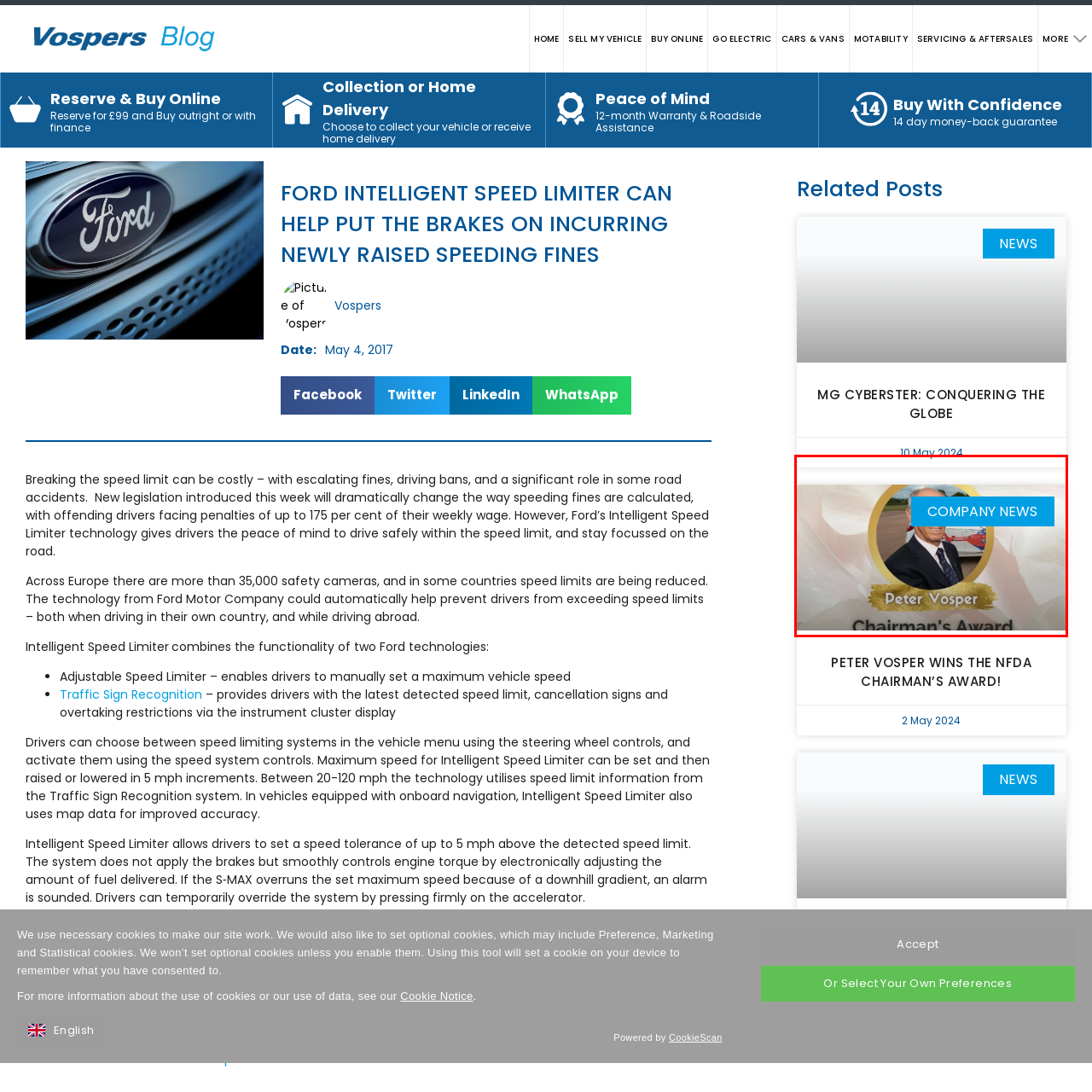What is the theme of the backdrop?
Look at the area highlighted by the red bounding box and answer the question in detail, drawing from the specifics shown in the image.

The backdrop of the image hints at an aviation theme, possibly indicating Peter Vosper's involvement with or influence in the automotive or transportation sector.